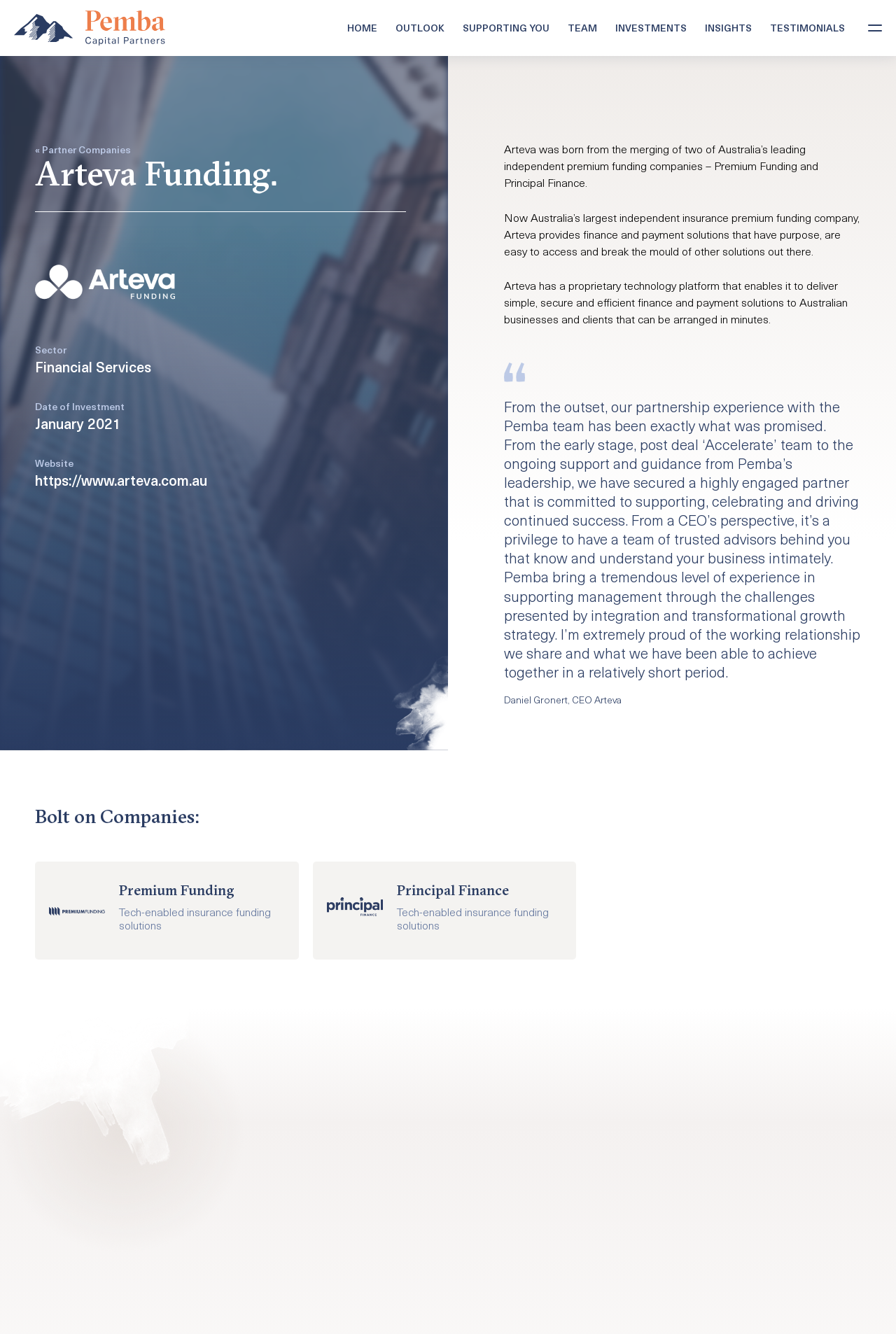Pinpoint the bounding box coordinates of the area that must be clicked to complete this instruction: "Read about Premium Funding".

[0.133, 0.662, 0.318, 0.678]